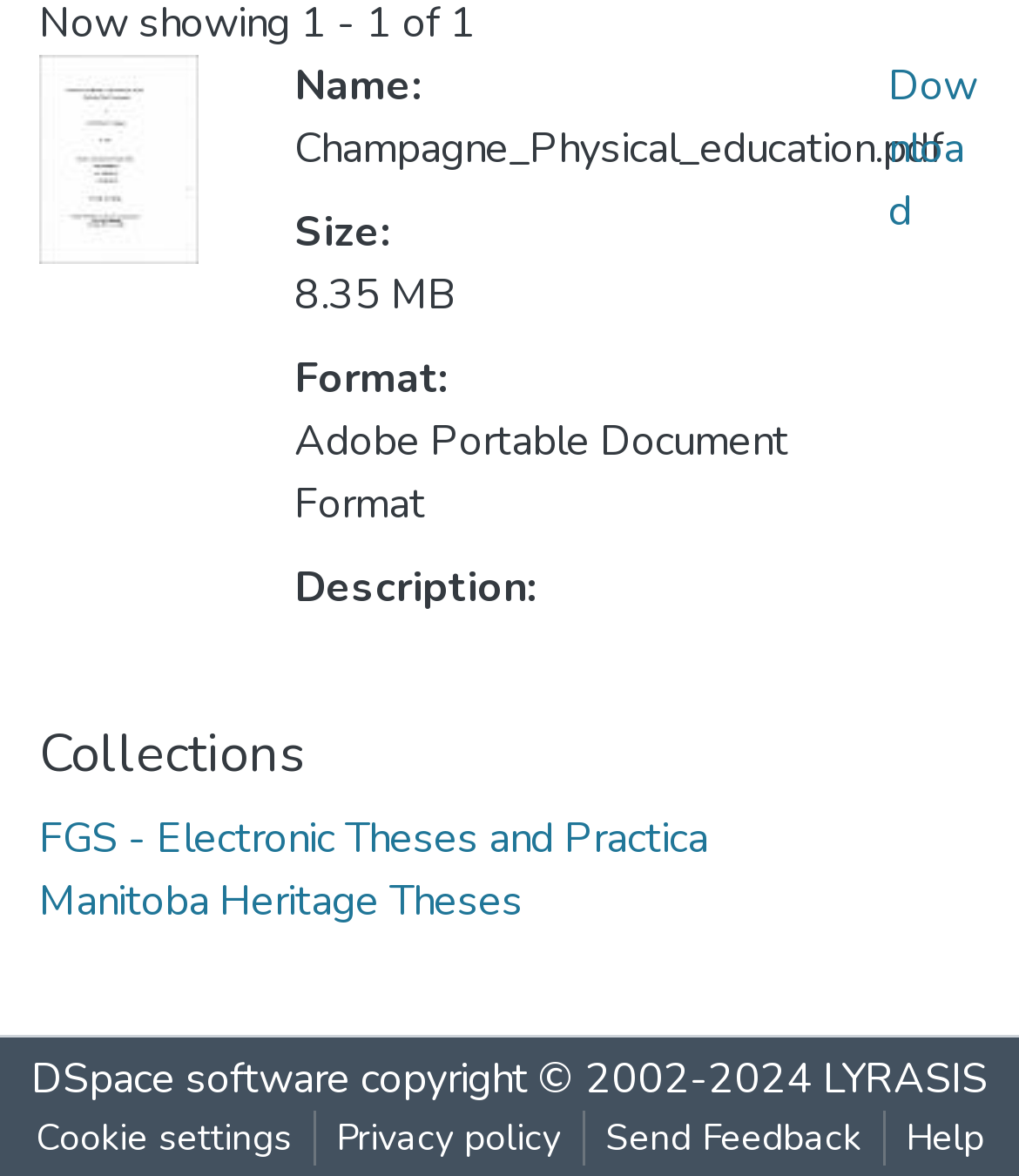Kindly determine the bounding box coordinates for the clickable area to achieve the given instruction: "Send feedback".

[0.573, 0.944, 0.865, 0.99]